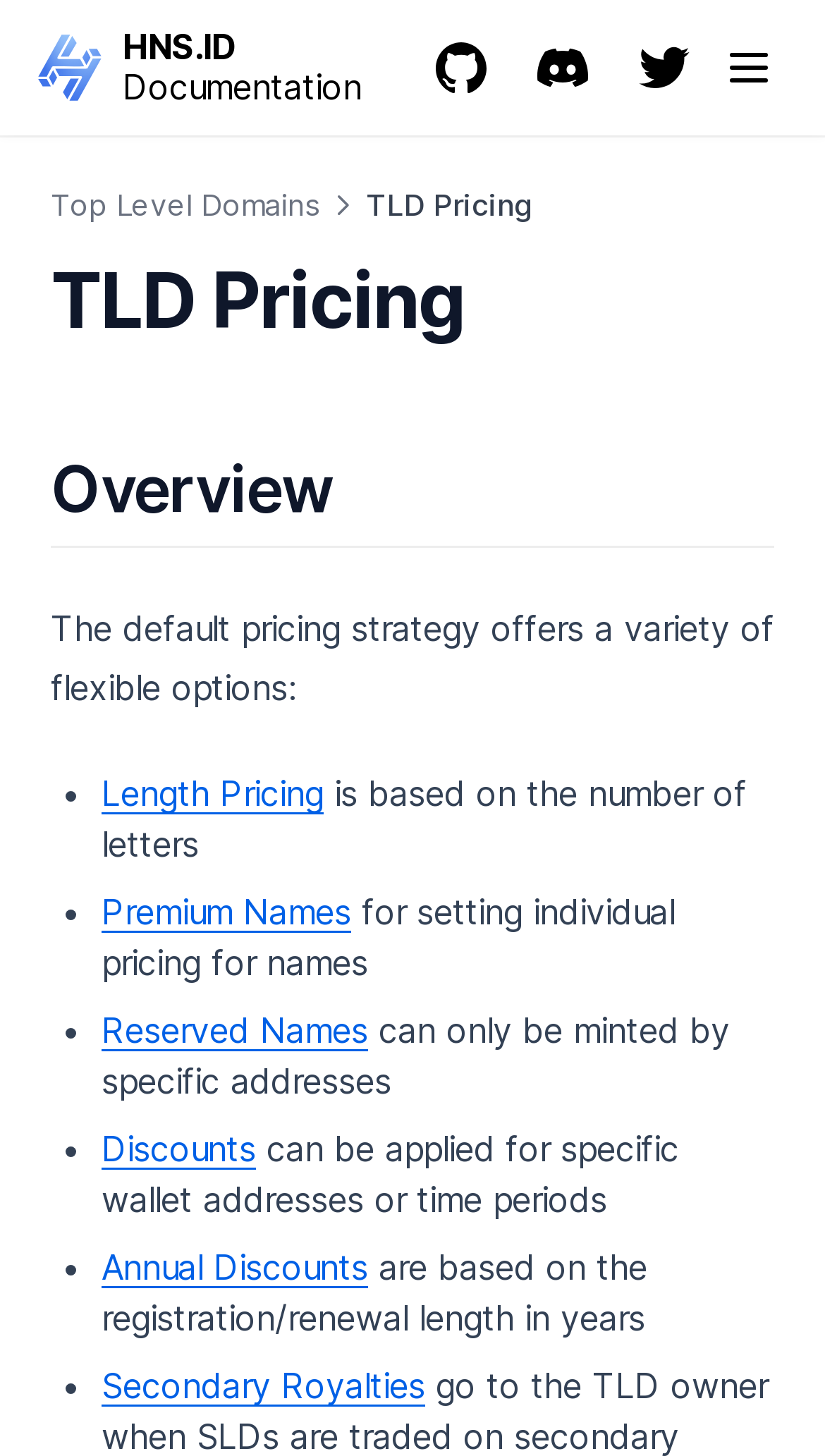Give a one-word or one-phrase response to the question: 
How many types of discounts are available?

Two